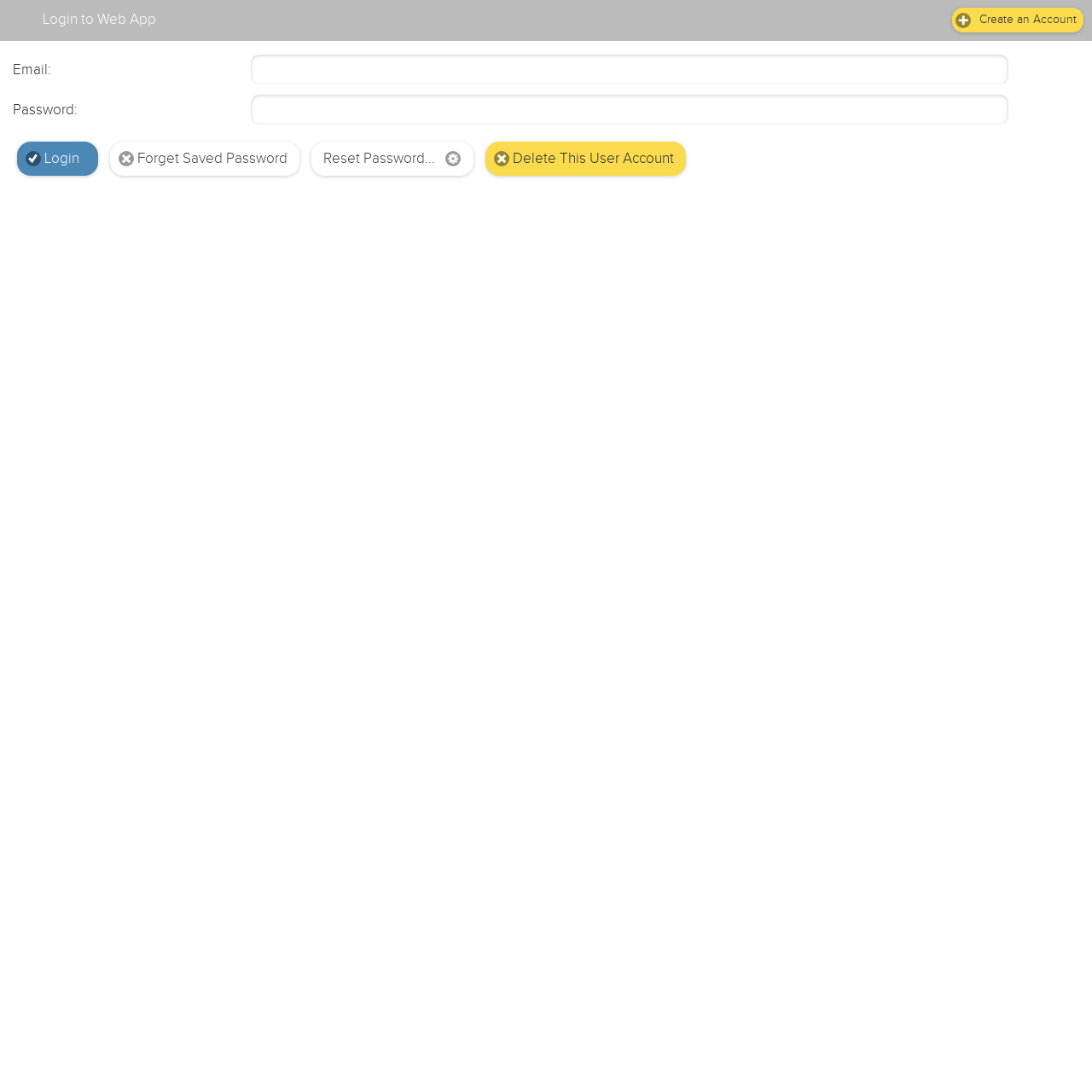Given the description of the UI element: "Delete This User Account", predict the bounding box coordinates in the form of [left, top, right, bottom], with each value being a float between 0 and 1.

[0.445, 0.129, 0.628, 0.161]